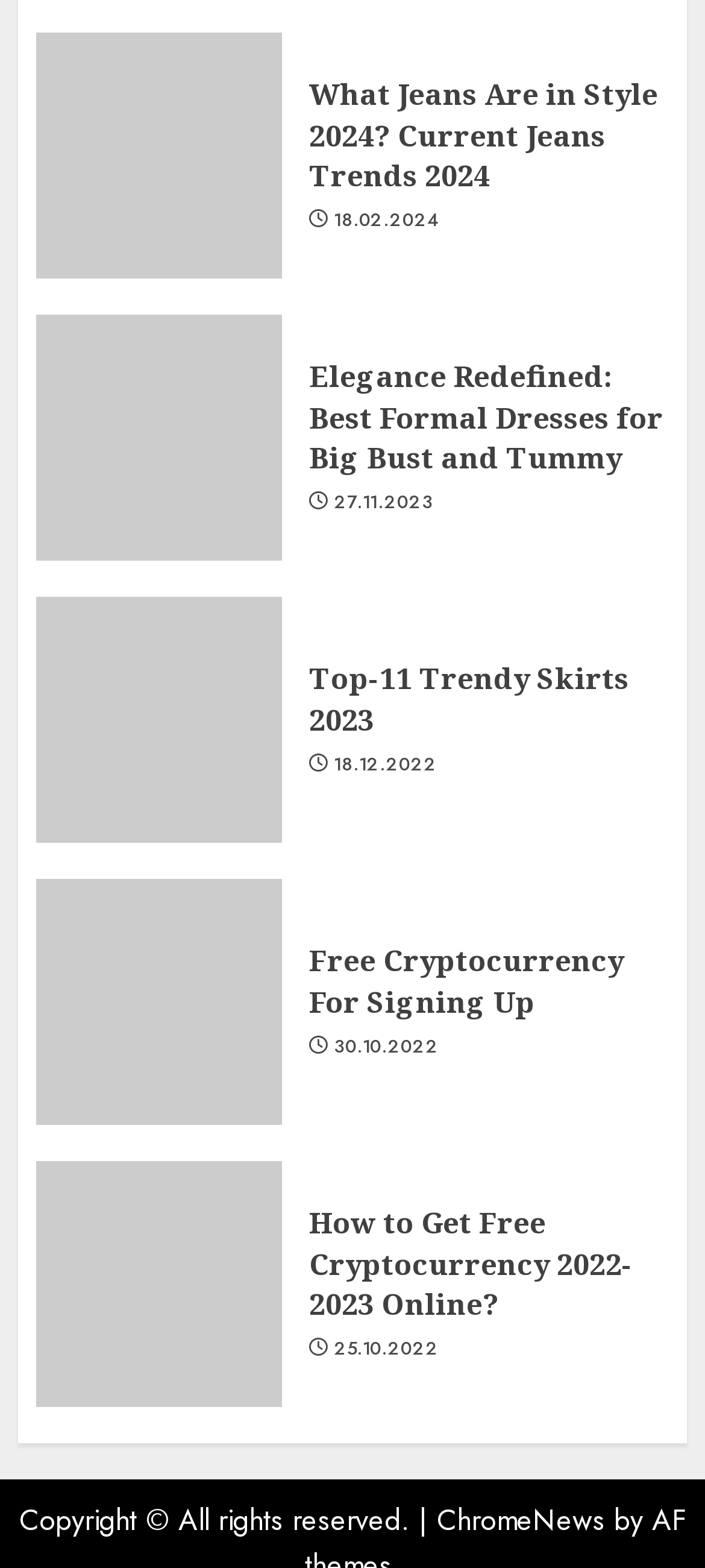What is the topic of the first article? Based on the image, give a response in one word or a short phrase.

Jeans trends